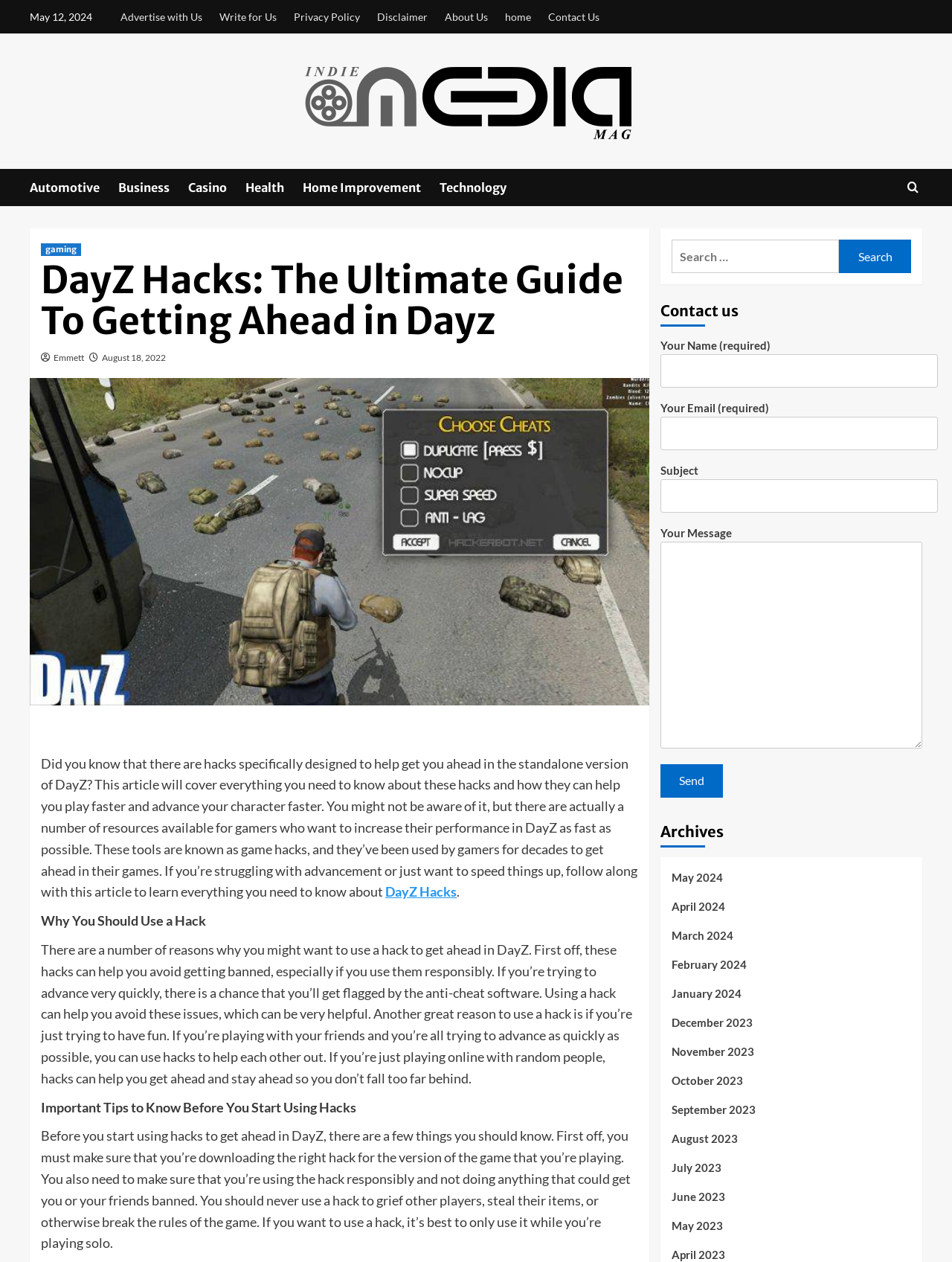Given the description "parent_node: Search for: value="Search"", determine the bounding box of the corresponding UI element.

[0.881, 0.19, 0.957, 0.216]